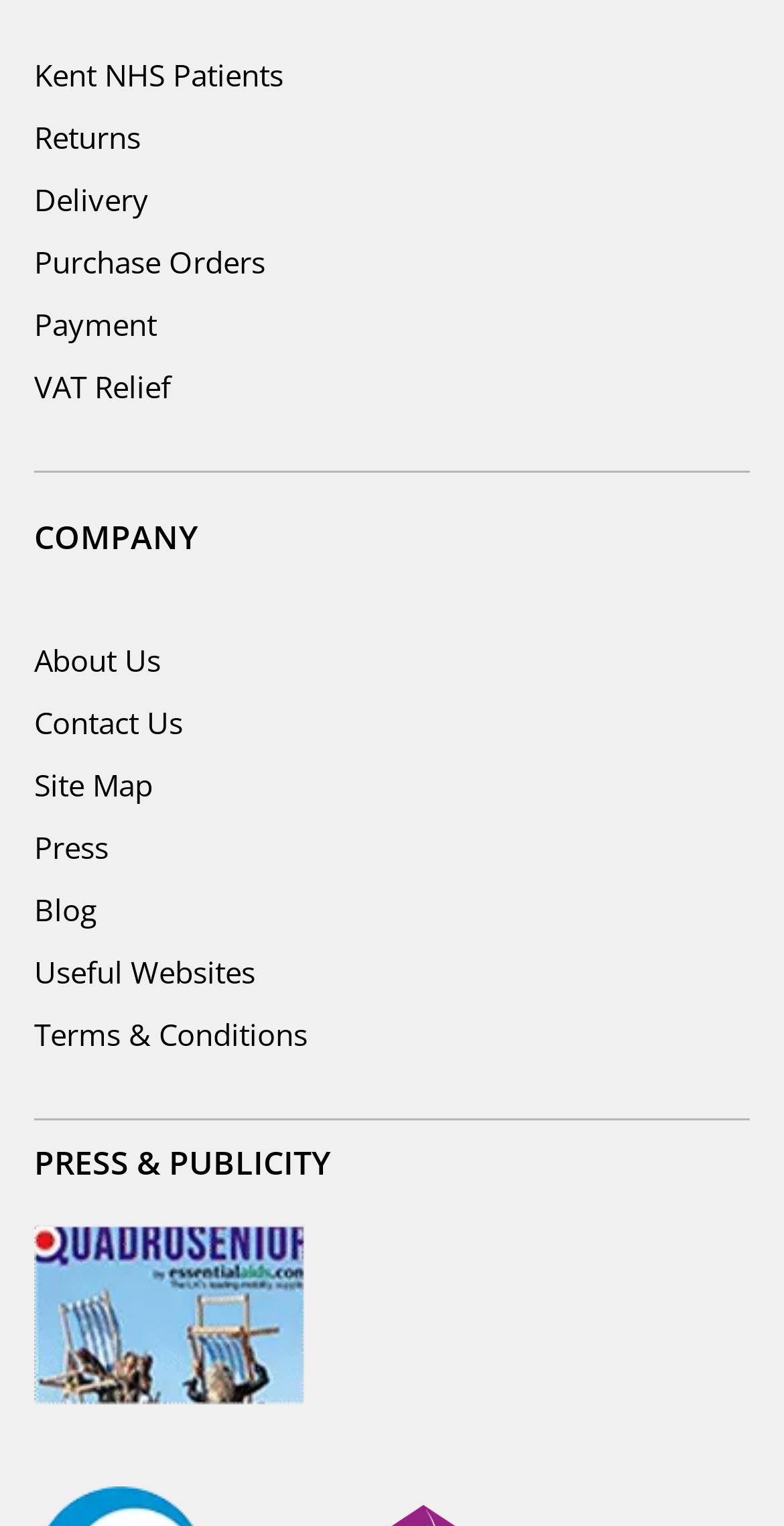Provide a short, one-word or phrase answer to the question below:
How many headings are there on the webpage?

2